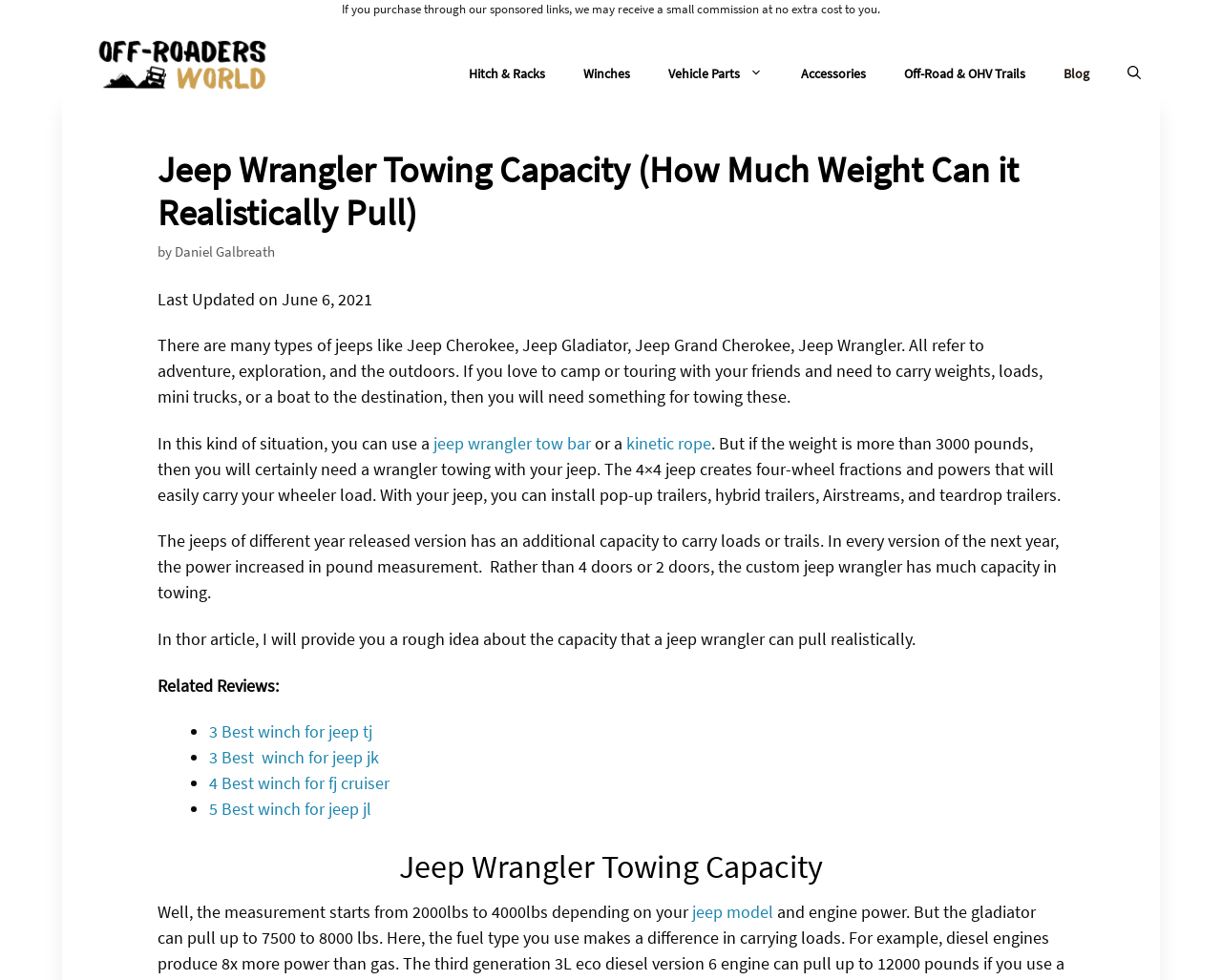Who is the author of the article?
Answer the question in a detailed and comprehensive manner.

I discovered the answer by looking at the link element with the text 'Daniel Galbreath', which is located near the top of the webpage and is likely the author's name.